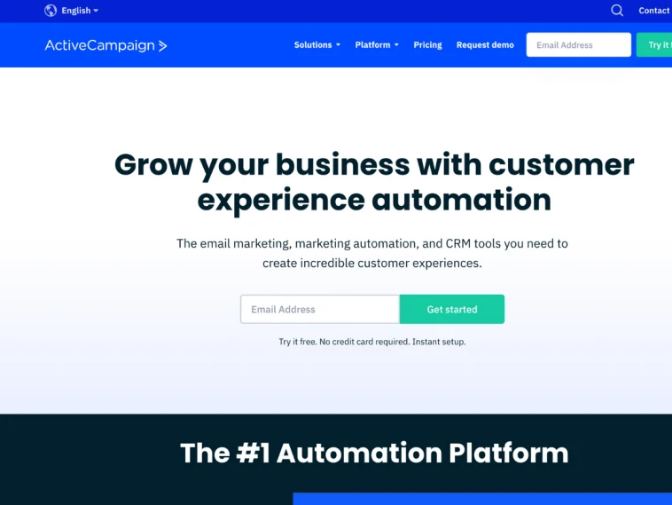Explain the image with as much detail as possible.

The image showcases the homepage of ActiveCampaign, emphasizing its role as a leading platform for customer experience automation. The prominent headline, "Grow your business with customer experience automation," captures the essence of what ActiveCampaign offers. Below the headline, it details its services in email marketing, marketing automation, and customer relationship management (CRM), succinctly stating that these tools enable users to create exceptional customer experiences.

Positioned centrally is an input field inviting users to enter their email address, followed by a clear call-to-action button labeled "Get started." This suggests a commitment to user engagement and accessibility for potential customers. The footer emphasizes that the services are free to try without any credit card requirement, making it inviting for new users. The blue and white color scheme conveys professionalism and trust, aligning with the platform's branding as the "#1 Automation Platform." Overall, the design and content work together to attract businesses, particularly smaller ones, looking for simplified automation solutions.